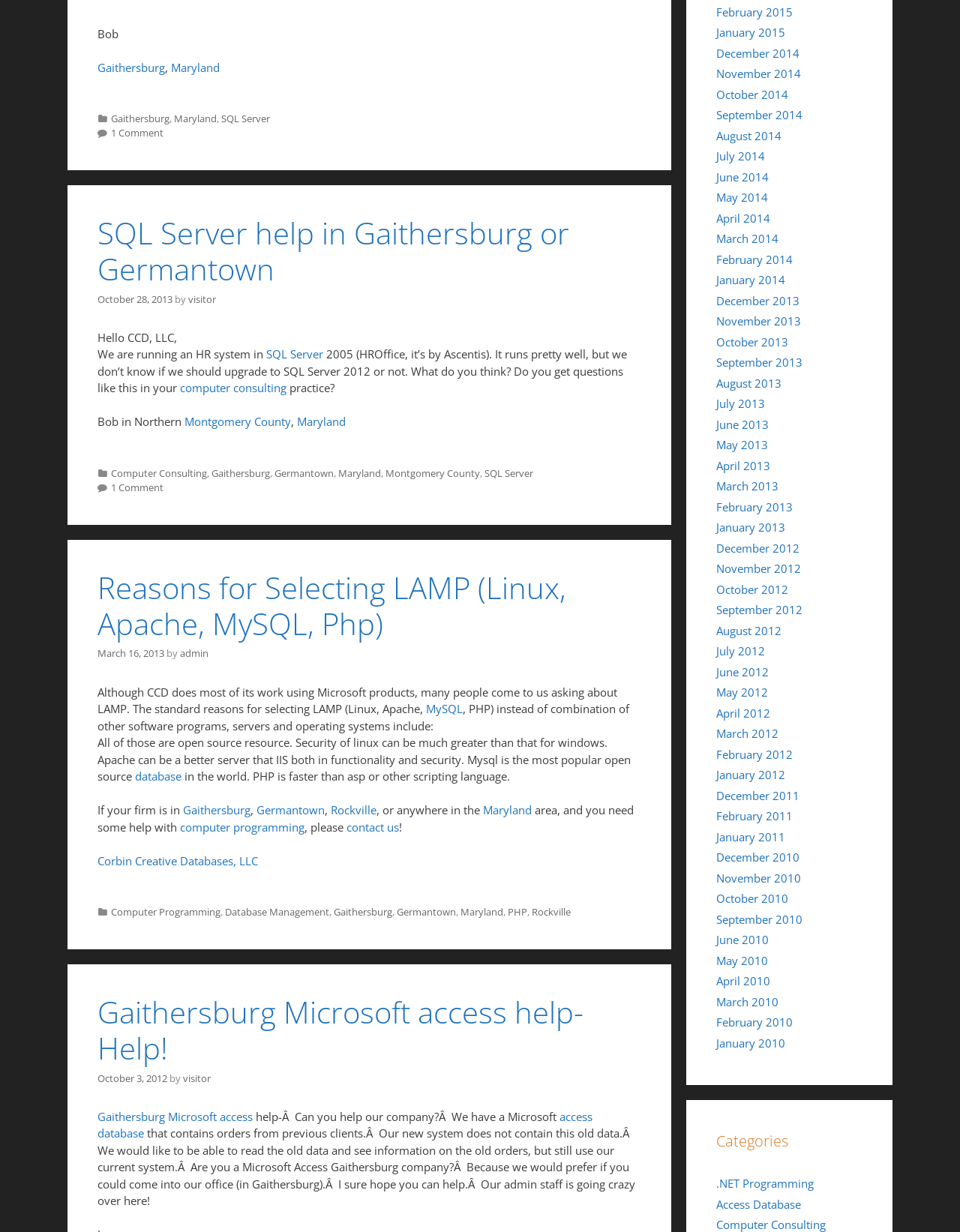Find the bounding box coordinates of the UI element according to this description: "PHP".

[0.529, 0.735, 0.549, 0.746]